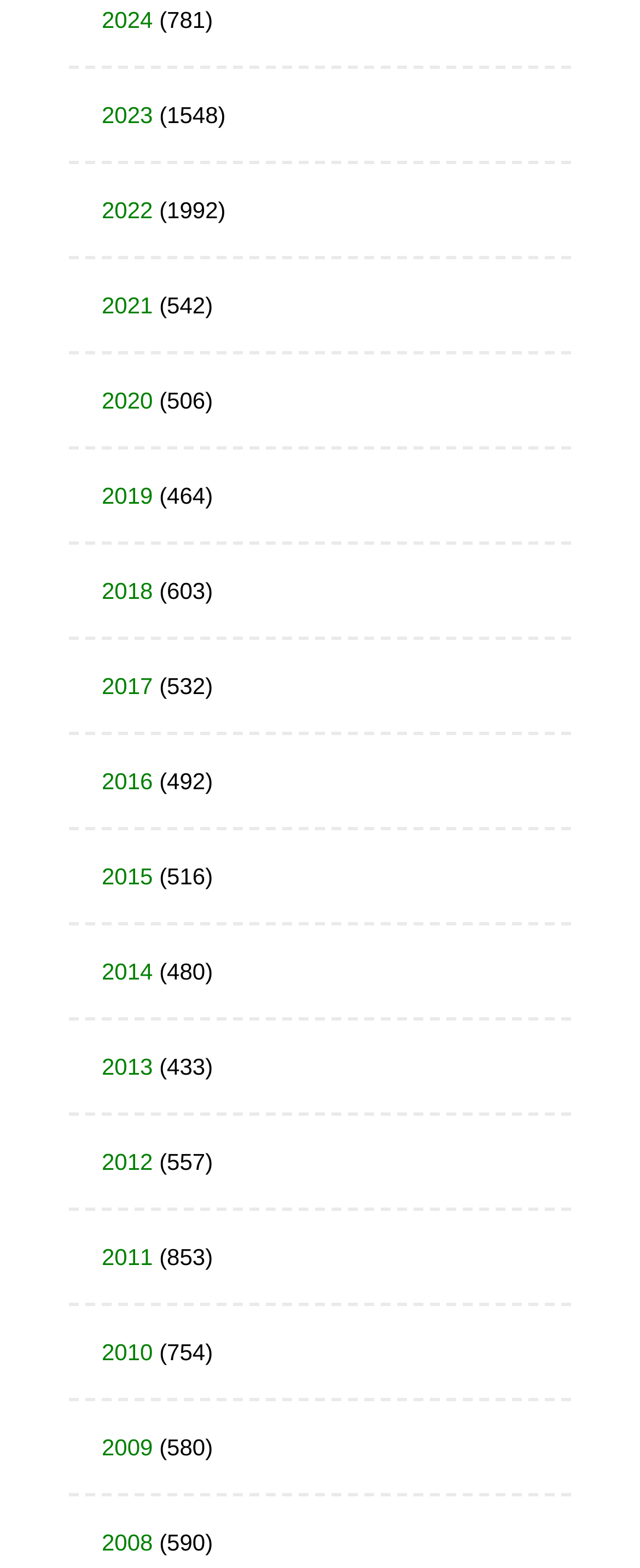Pinpoint the bounding box coordinates of the element to be clicked to execute the instruction: "View 2024 data".

[0.159, 0.004, 0.239, 0.02]